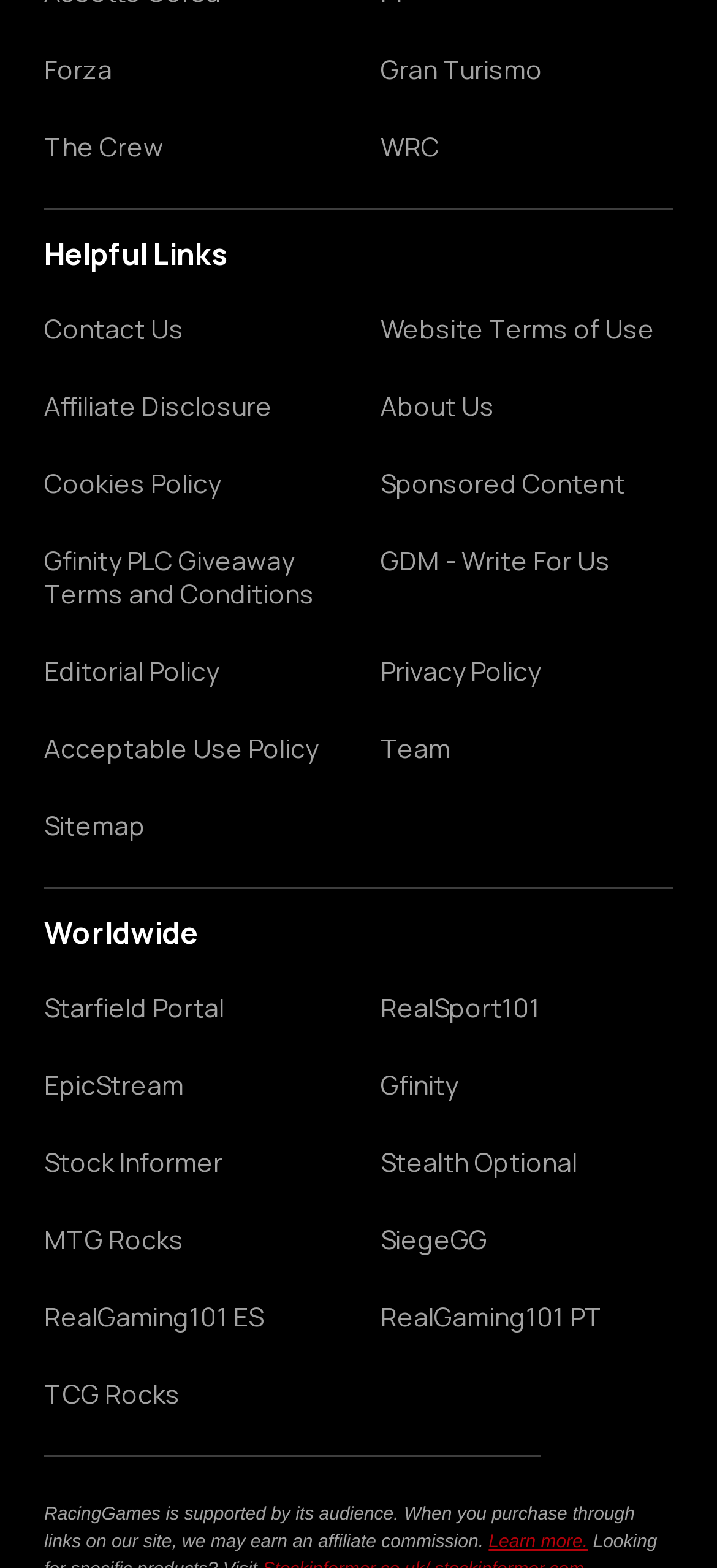Please find the bounding box coordinates of the clickable region needed to complete the following instruction: "Visit the Contact Us page". The bounding box coordinates must consist of four float numbers between 0 and 1, i.e., [left, top, right, bottom].

[0.062, 0.199, 0.469, 0.22]